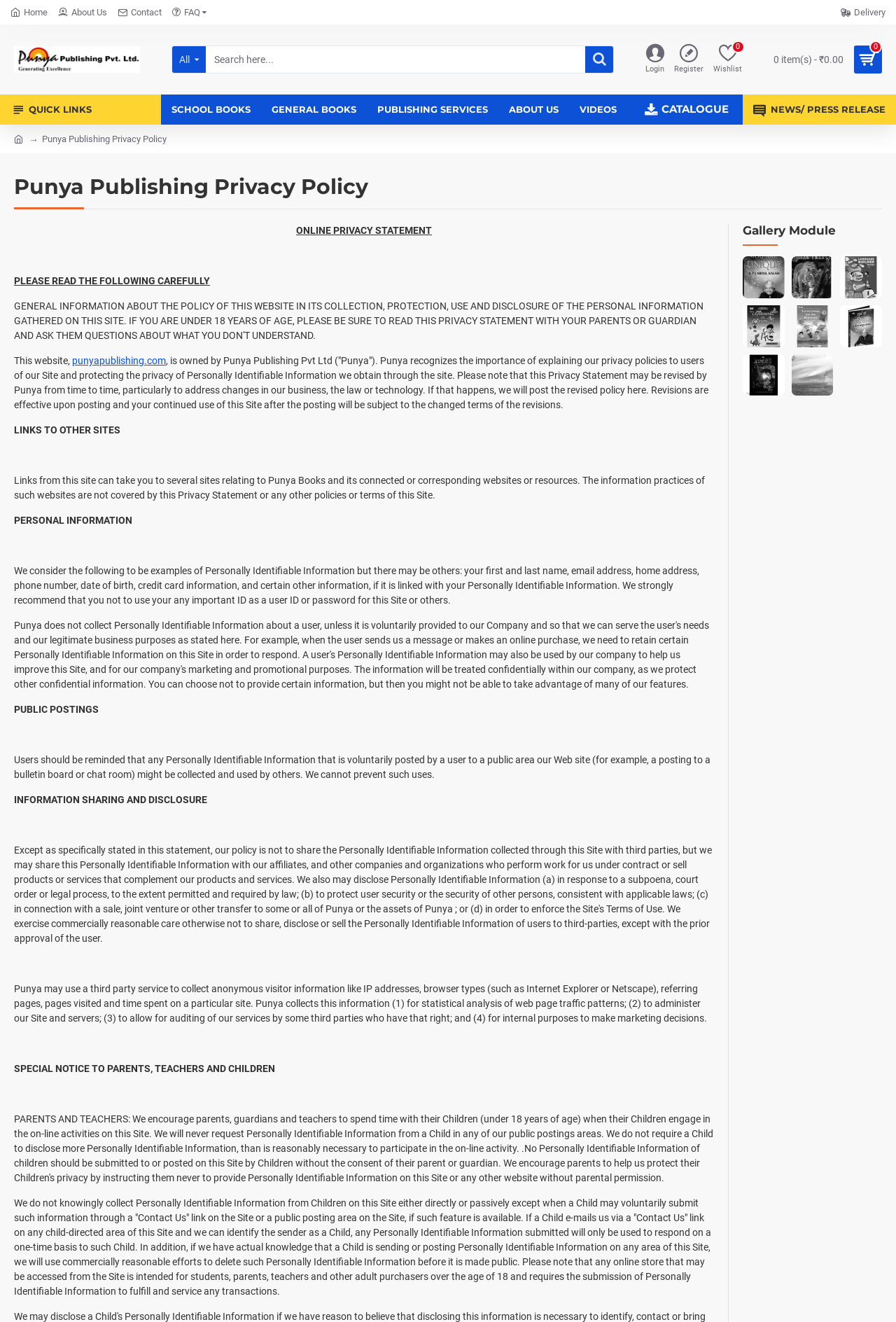What is the purpose of the 'Gallery Module' section?
Based on the visual content, answer with a single word or a brief phrase.

Displaying book covers